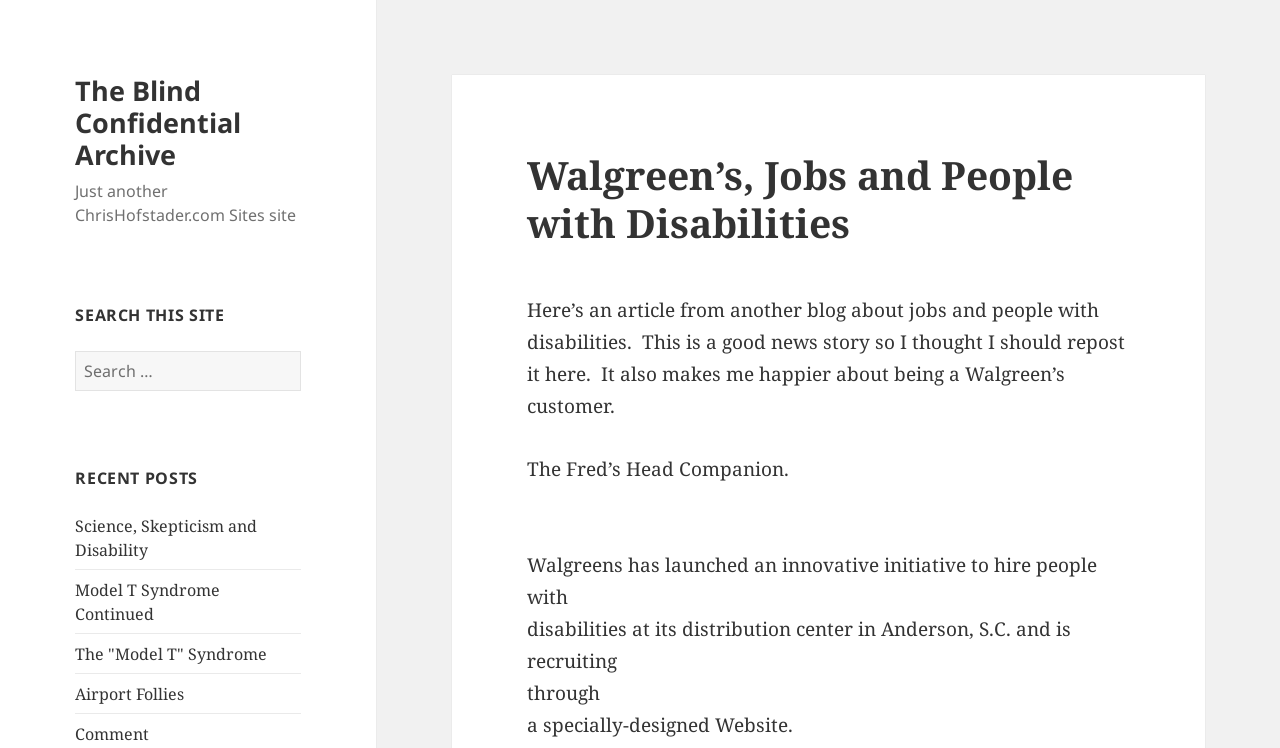Please answer the following question using a single word or phrase: 
What is the purpose of the search box?

To search the site